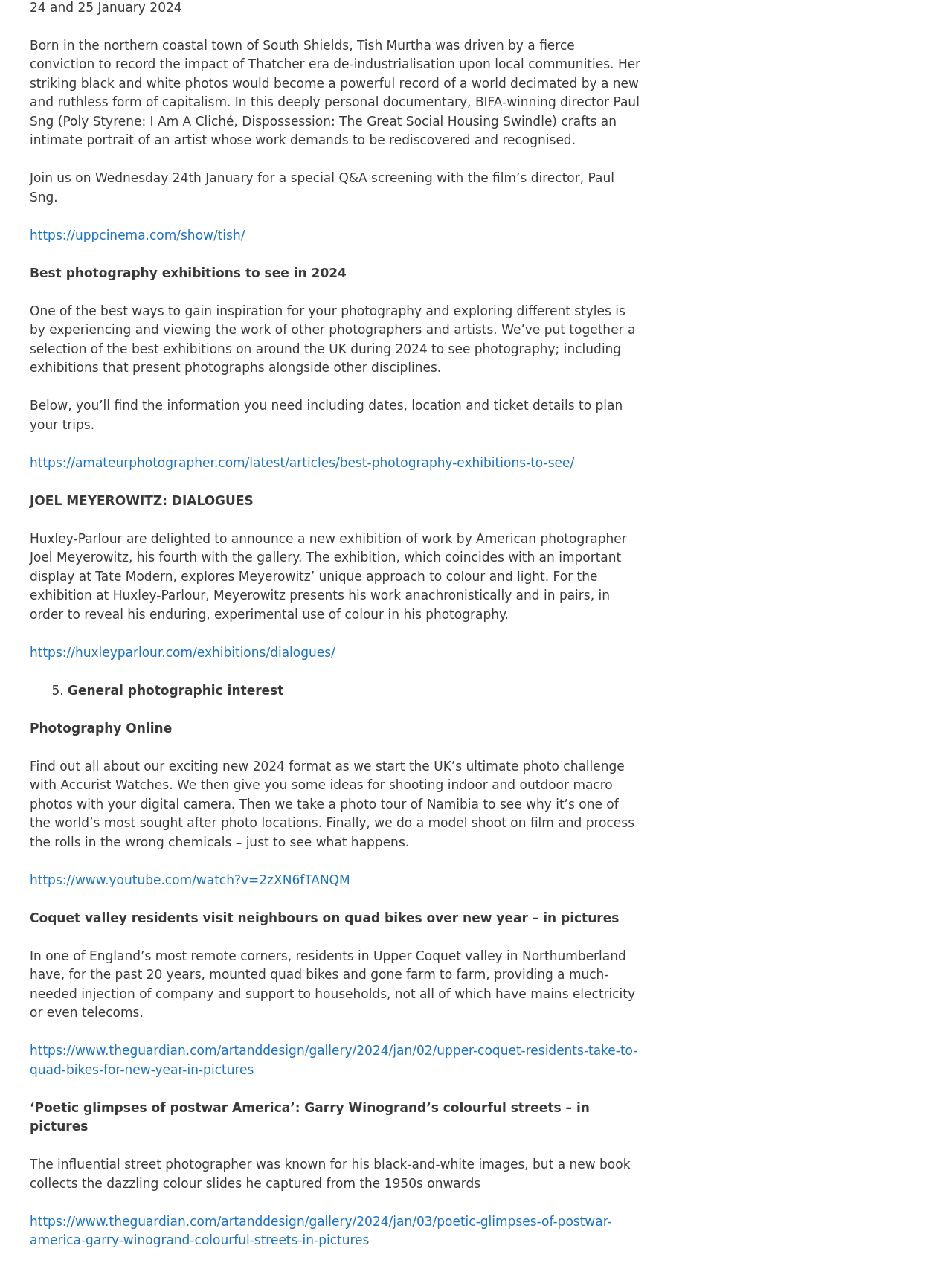Find the bounding box coordinates for the HTML element described in this sentence: "https://amateurphotographer.com/latest/articles/best-photography-exhibitions-to-see/". Provide the coordinates as four float numbers between 0 and 1, in the format [left, top, right, bottom].

[0.031, 0.359, 0.603, 0.371]